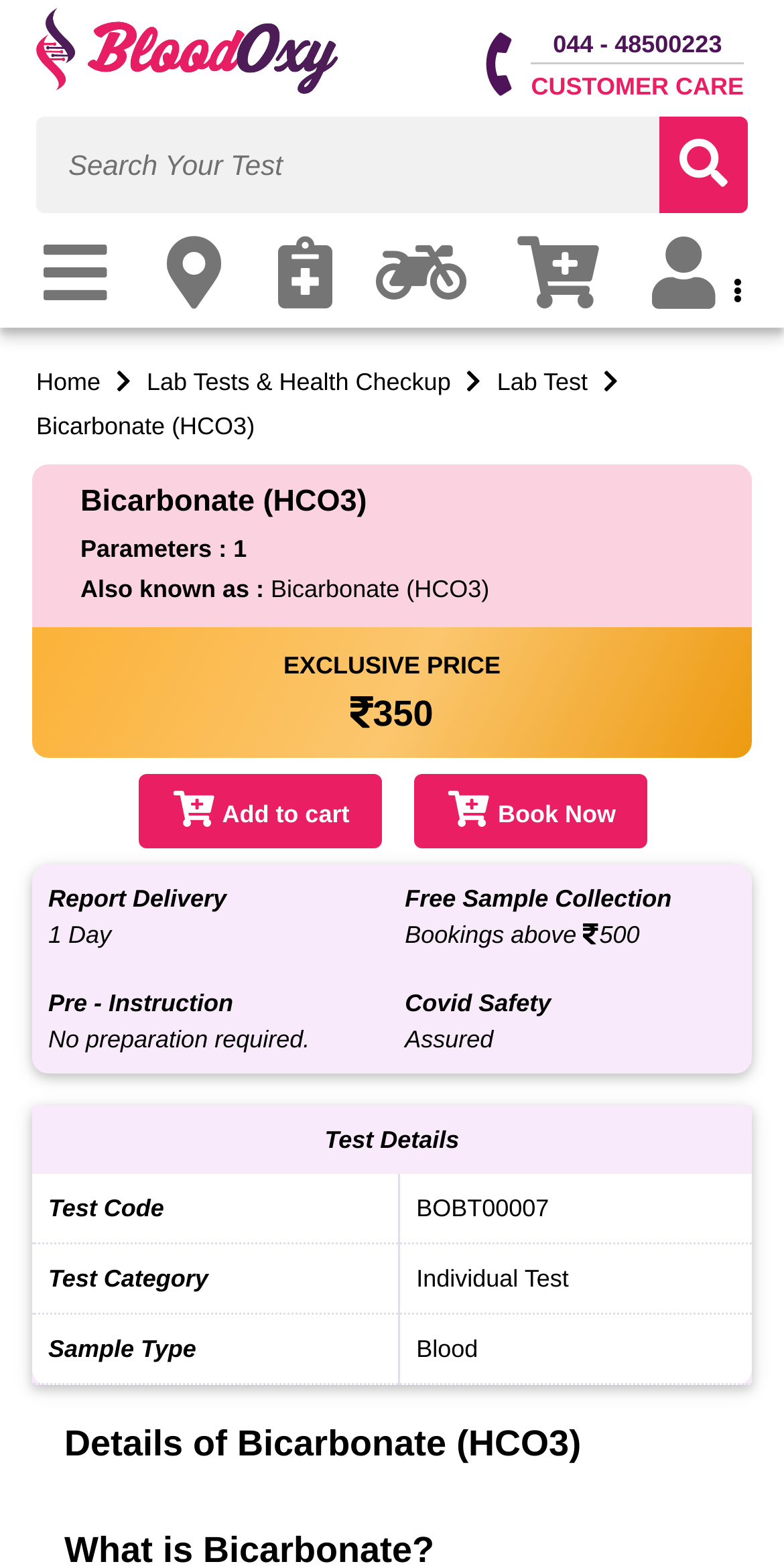What is the price of the Bicarbonate (HCO3) test?
Answer the question with a detailed and thorough explanation.

The price of the Bicarbonate (HCO3) test can be found in the table with the exclusive price, which is 350.